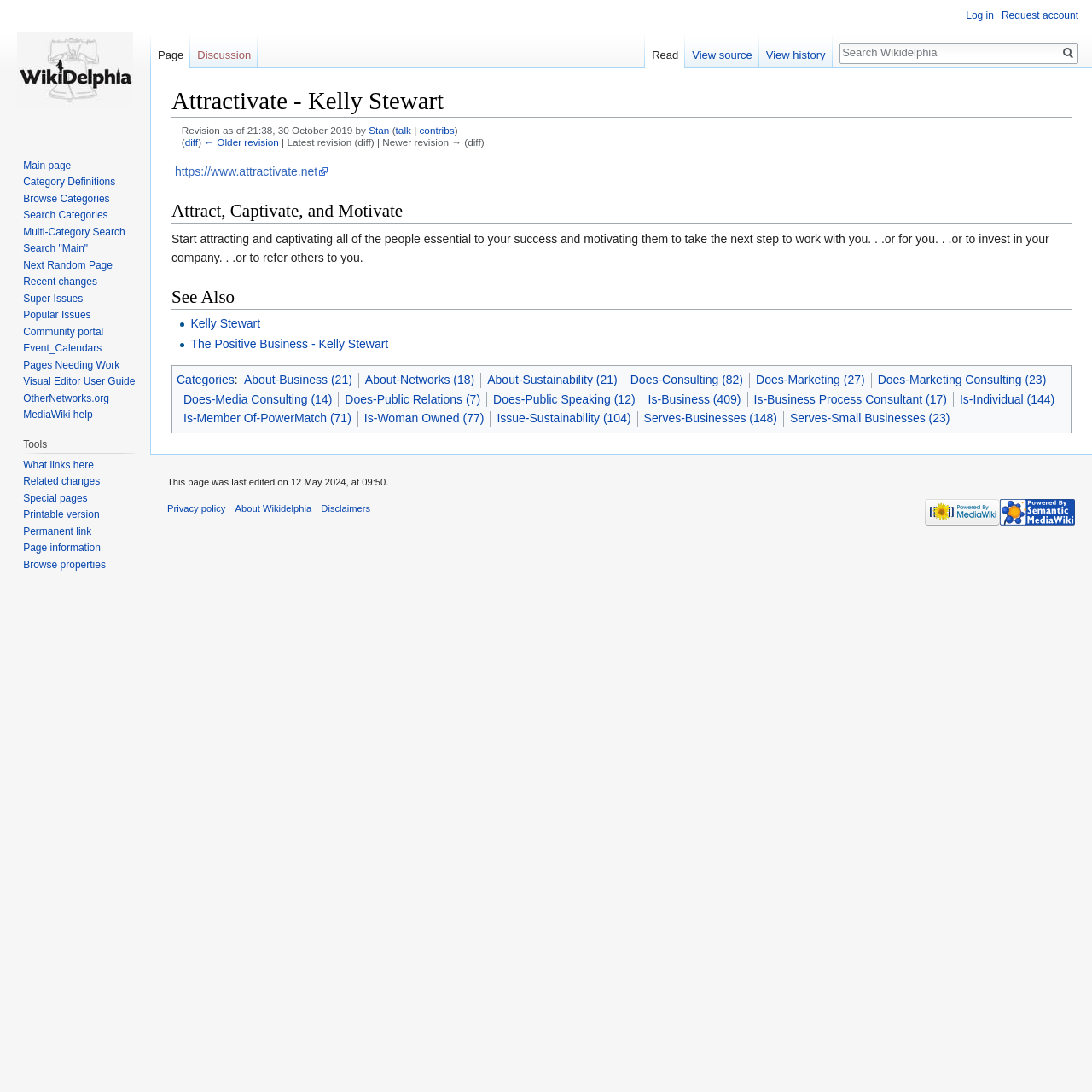Can you find the bounding box coordinates for the UI element given this description: "What links here"? Provide the coordinates as four float numbers between 0 and 1: [left, top, right, bottom].

[0.021, 0.42, 0.086, 0.431]